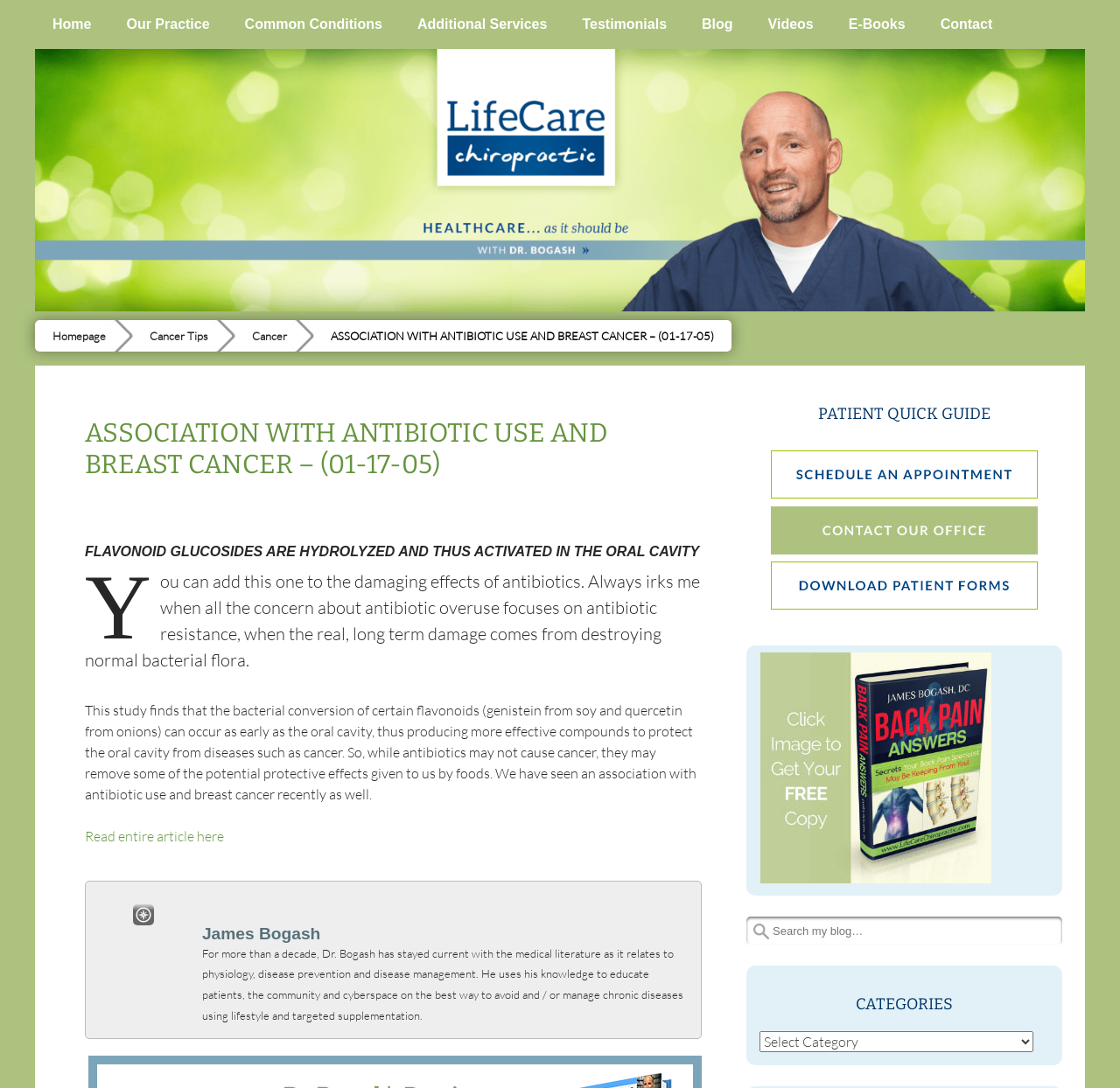Who is the author of the article?
Give a comprehensive and detailed explanation for the question.

The author of the article can be identified as Dr. James Bogash from the heading 'James Bogash' and the static text that follows, which describes his expertise and experience in the field of physiology and disease management.